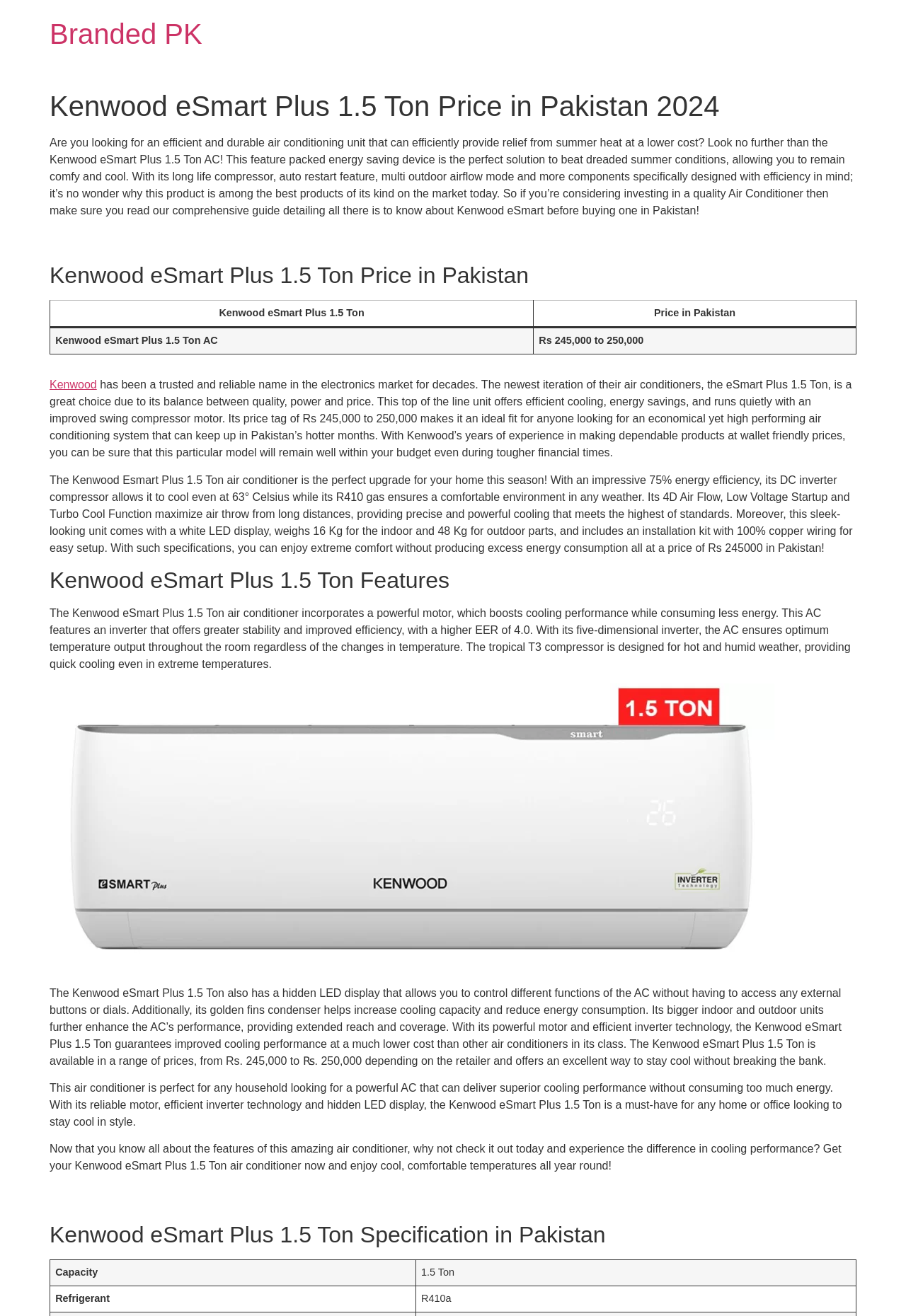Extract the bounding box coordinates for the UI element described by the text: "Branded PK". The coordinates should be in the form of [left, top, right, bottom] with values between 0 and 1.

[0.055, 0.014, 0.223, 0.038]